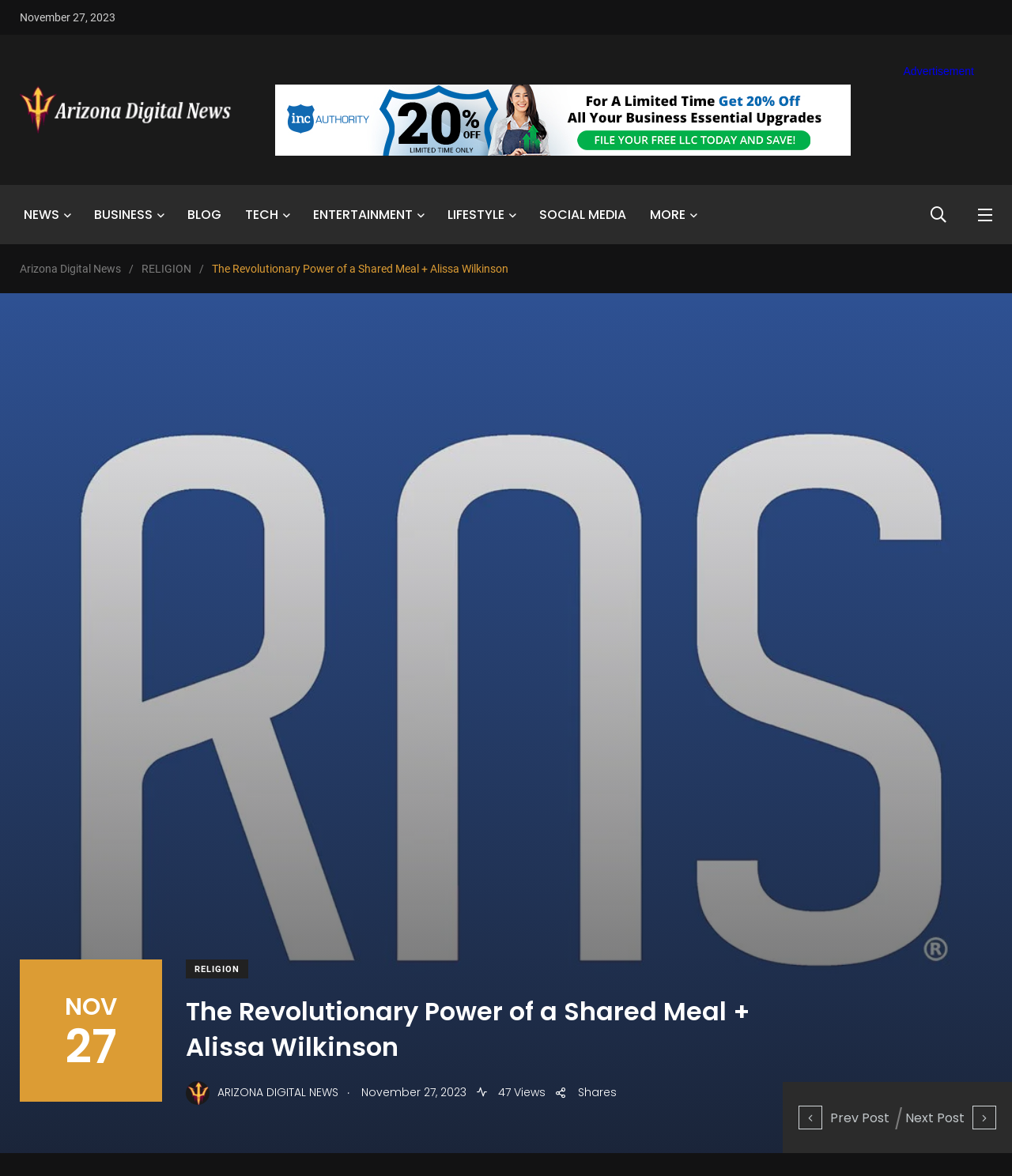From the element description RELIGION, predict the bounding box coordinates of the UI element. The coordinates must be specified in the format (top-left x, top-left y, bottom-right x, bottom-right y) and should be within the 0 to 1 range.

[0.14, 0.223, 0.189, 0.234]